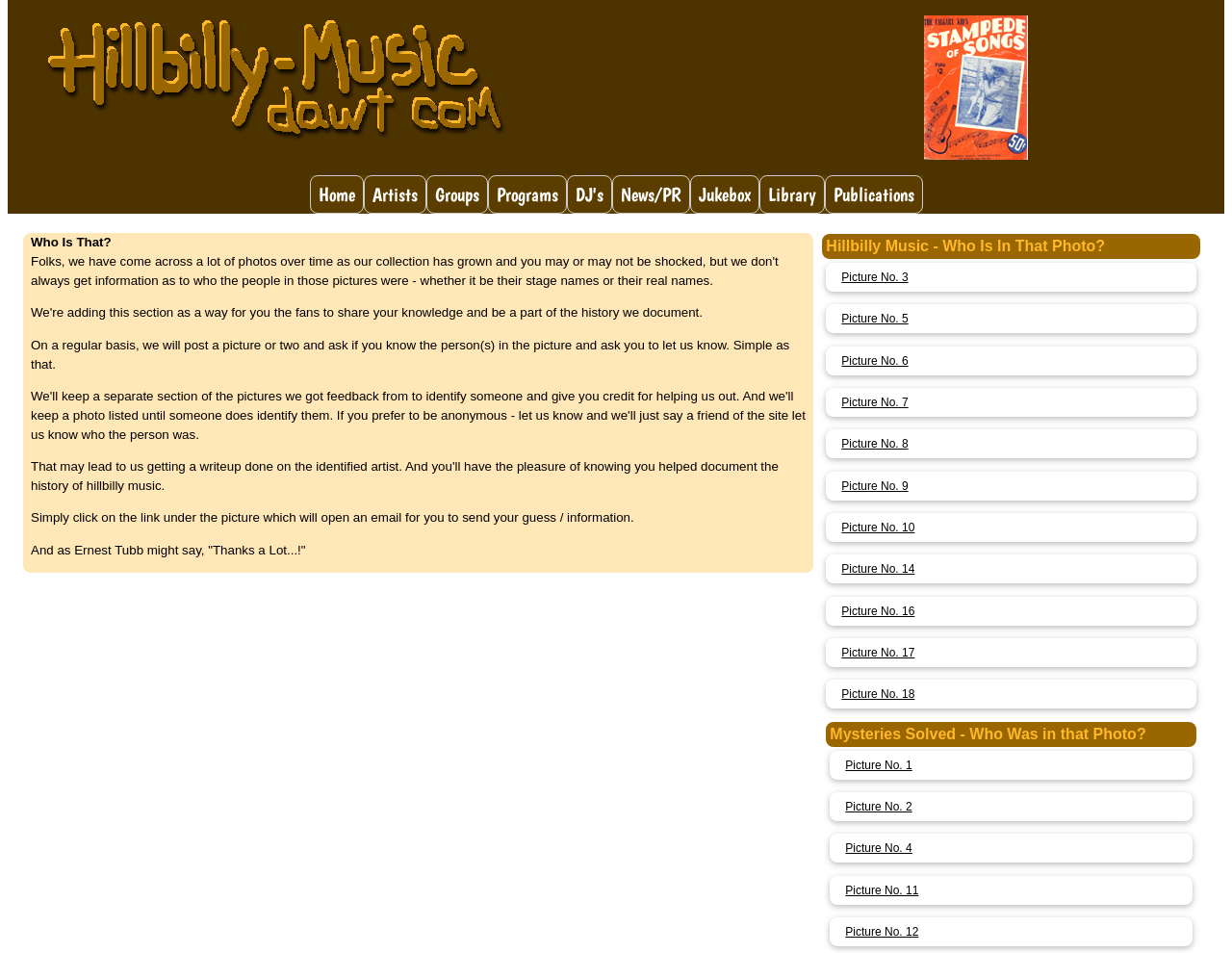Produce a meticulous description of the webpage.

The webpage is dedicated to Hillbilly-Music.com, a website focused on country music history. At the top, there are two images: one with the website's logo and another with a folio display. Below these images, a navigation menu with 9 buttons is positioned, including "Home", "Artists", "Groups", "Programs", "DJ's", "News/PR", "Jukebox", "Library", and "Publications".

On the left side of the page, there are three paragraphs of text. The first paragraph asks "Who Is That?" and invites users to identify people in pictures. The second paragraph explains how to participate by clicking on a link under the picture to send an email with their guess or information. The third paragraph expresses gratitude, quoting Ernest Tubb.

To the right of the text, there is a table with two sections. The top section is titled "Hillbilly Music - Who Is In That Photo?" and lists 10 links to different pictures (Picture No. 3 to Picture No. 18). The bottom section is titled "Mysteries Solved - Who Was in that Photo?" and lists 5 links to different pictures (Picture No. 1, Picture No. 2, Picture No. 4, Picture No. 11, and Picture No. 12).